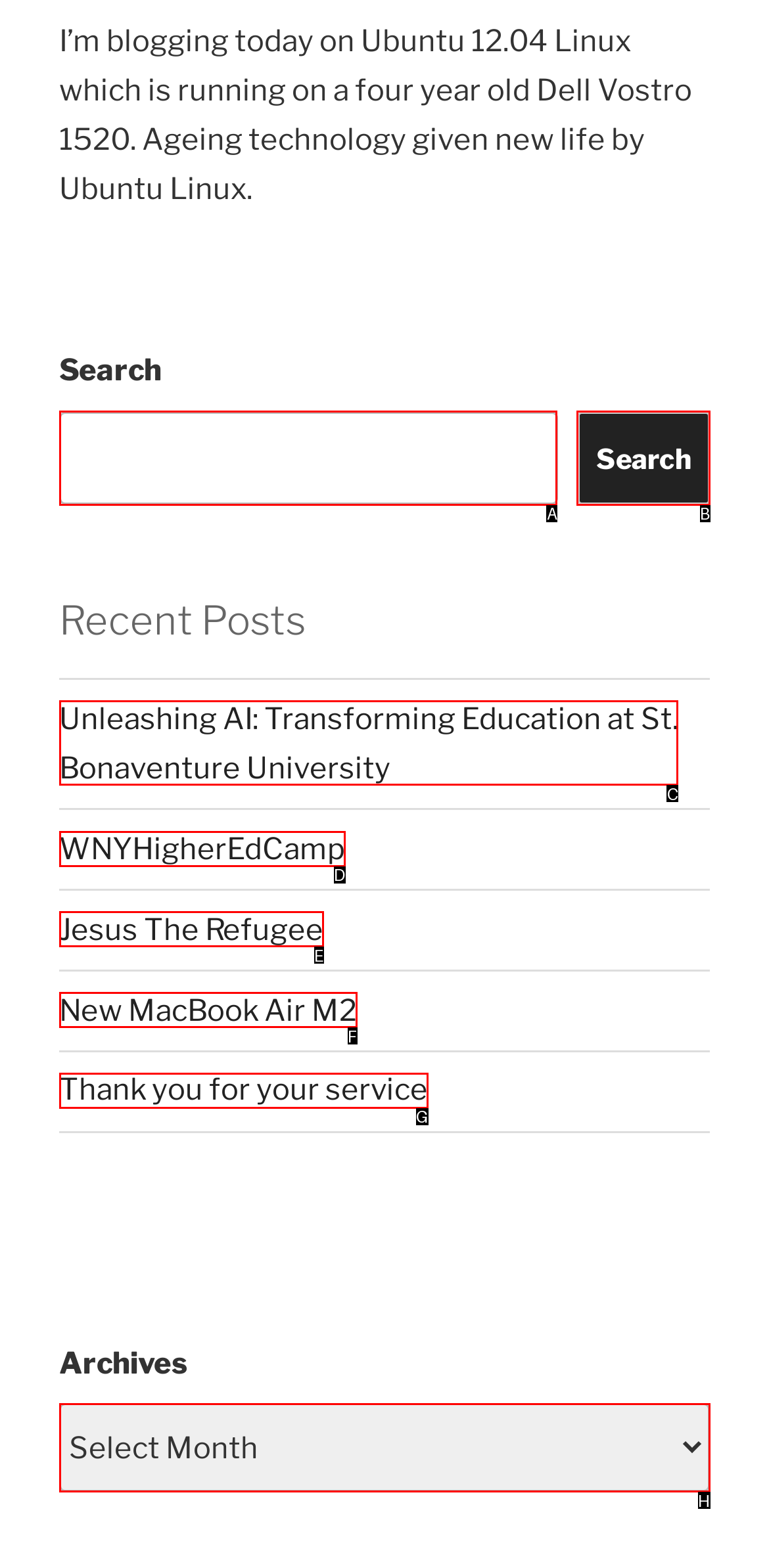Point out the HTML element I should click to achieve the following task: read Unleashing AI article Provide the letter of the selected option from the choices.

C